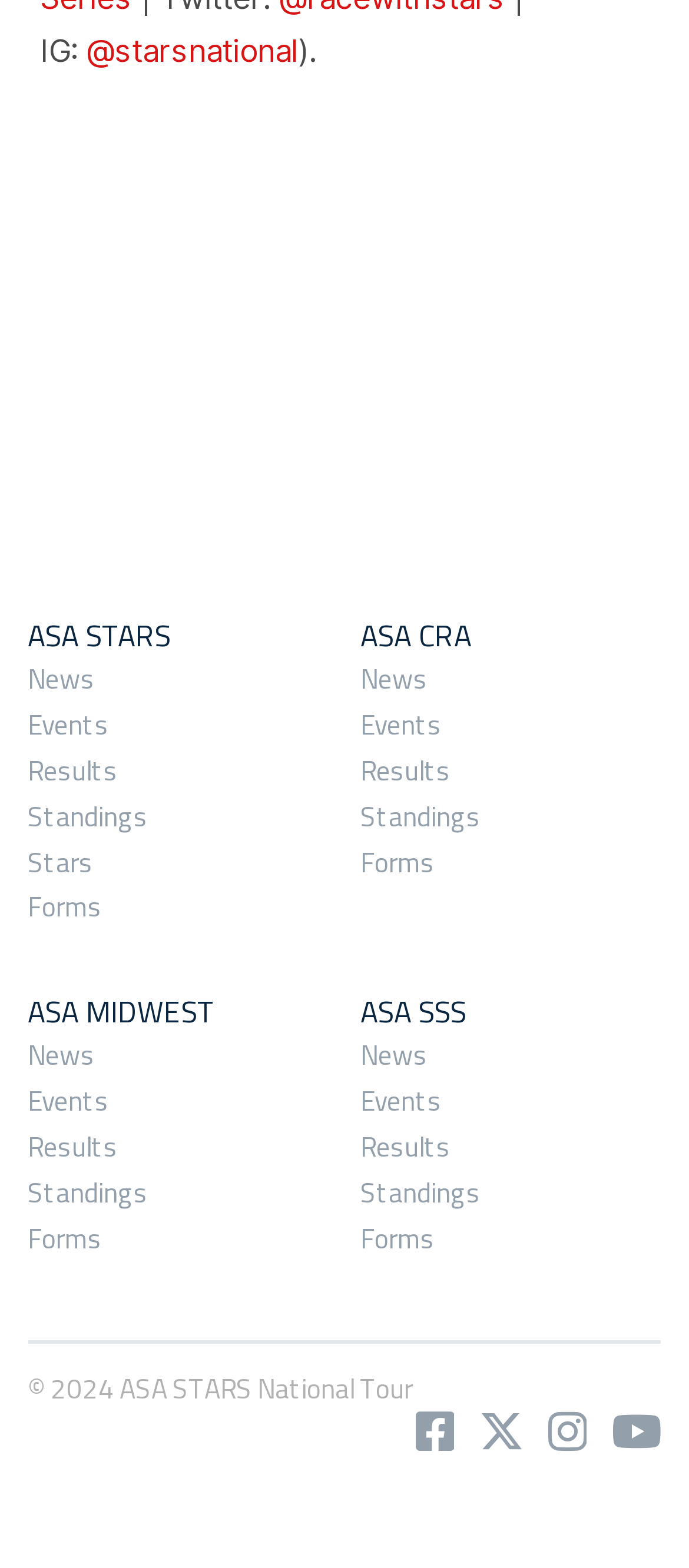How many main sections are there?
Please give a detailed and thorough answer to the question, covering all relevant points.

There are three main sections on the webpage, each with a heading: 'ASA STARS', 'ASA CRA', and 'ASA MIDWEST'. These sections are separated by horizontal lines and have distinct content.